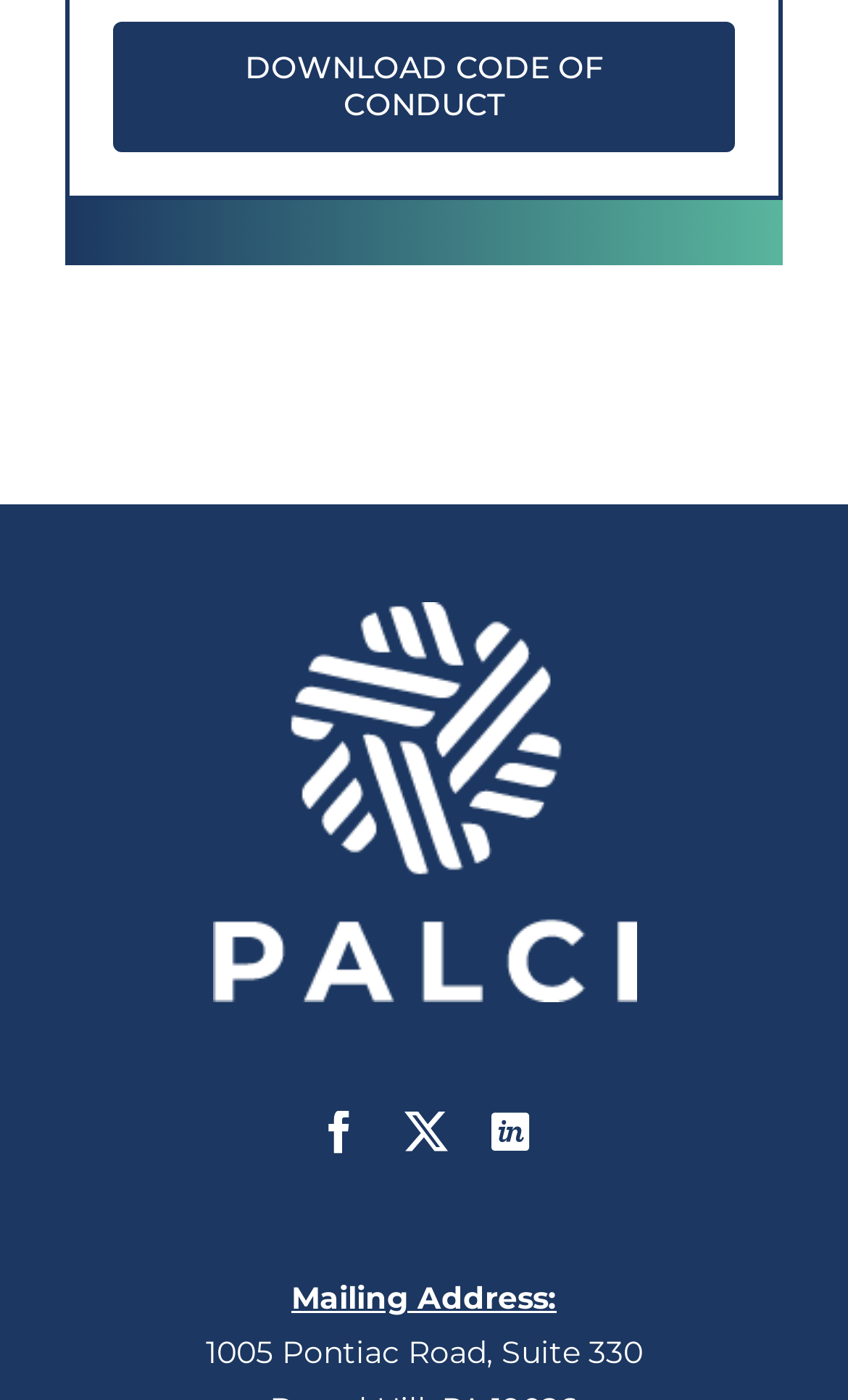What is the color of the square icon?
Provide an in-depth answer to the question, covering all aspects.

I found the color of the square icon by looking at the link element with the text 'white_square_palci'.